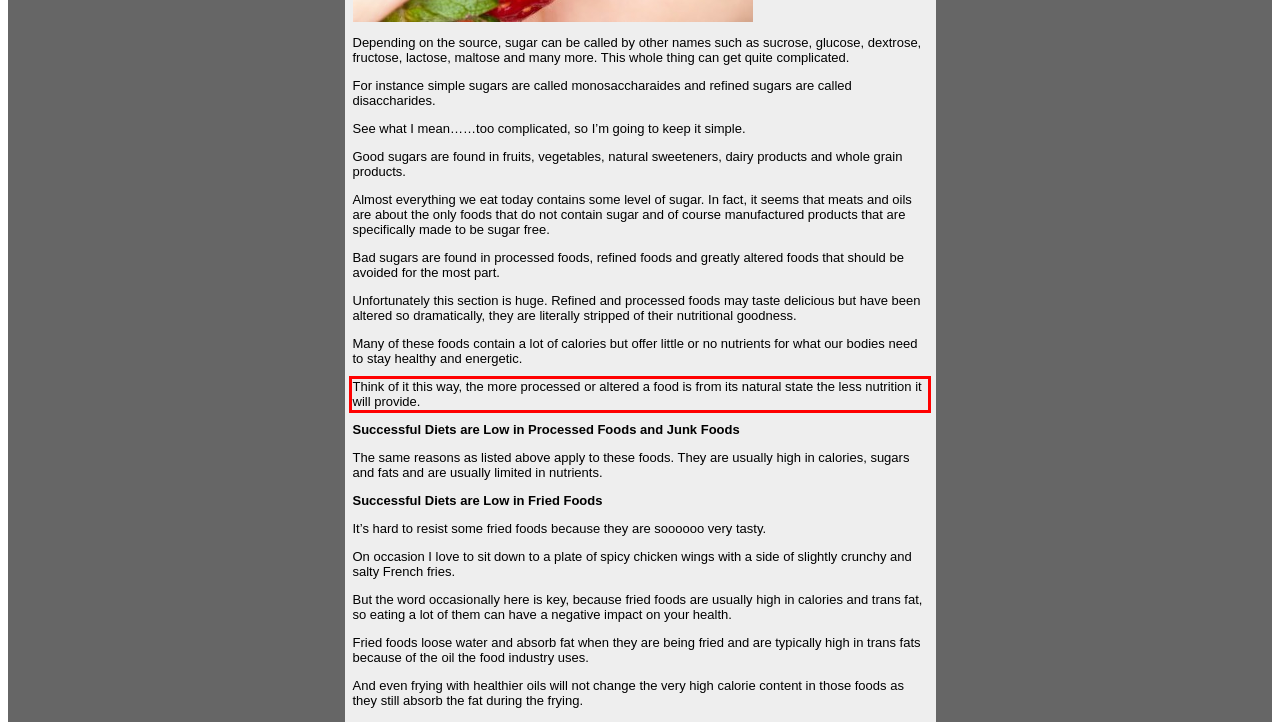Please identify and extract the text content from the UI element encased in a red bounding box on the provided webpage screenshot.

Think of it this way, the more processed or altered a food is from its natural state the less nutrition it will provide.